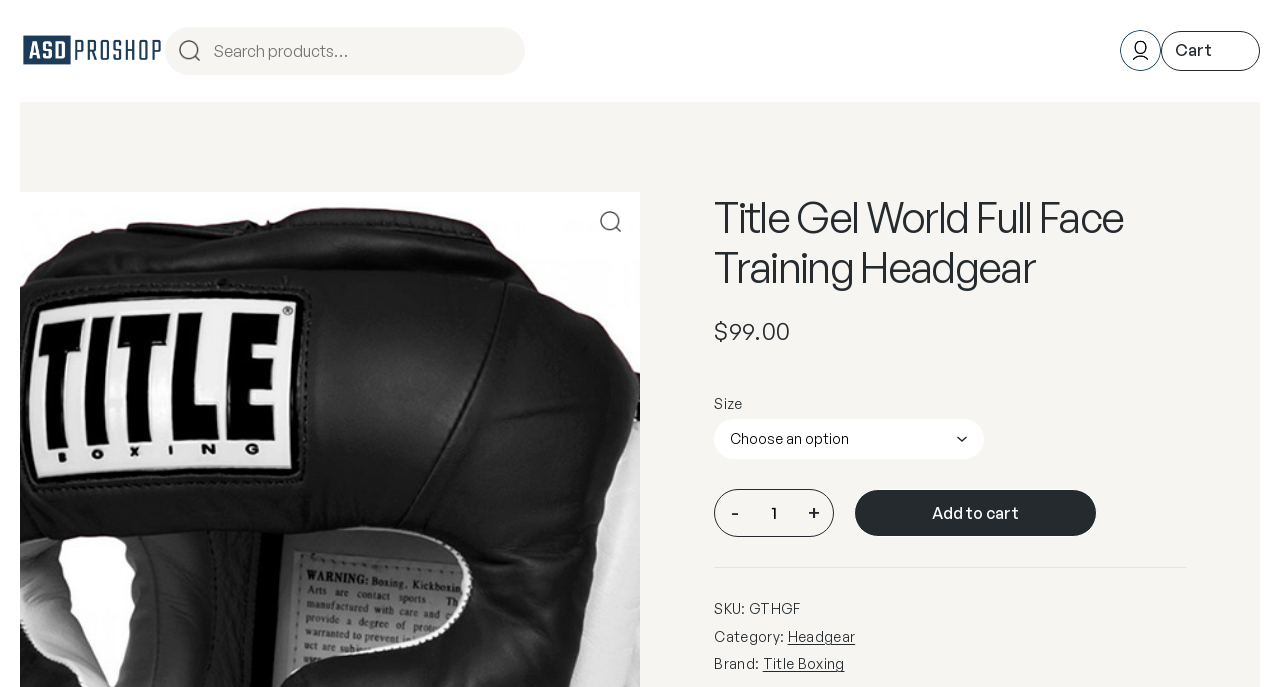Determine the webpage's heading and output its text content.

Title Gel World Full Face Training Headgear